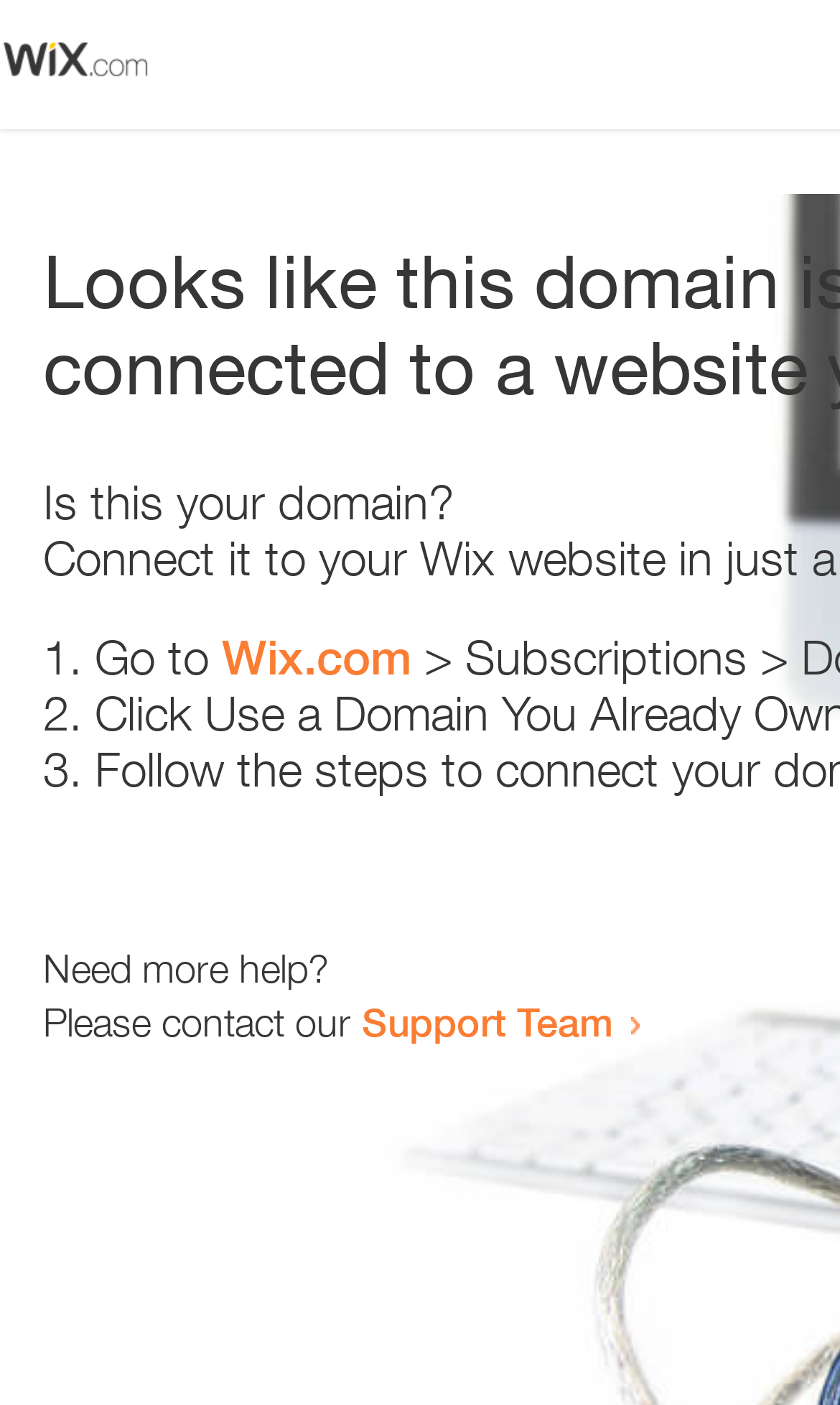Find the main header of the webpage and produce its text content.

Looks like this domain isn't
connected to a website yet